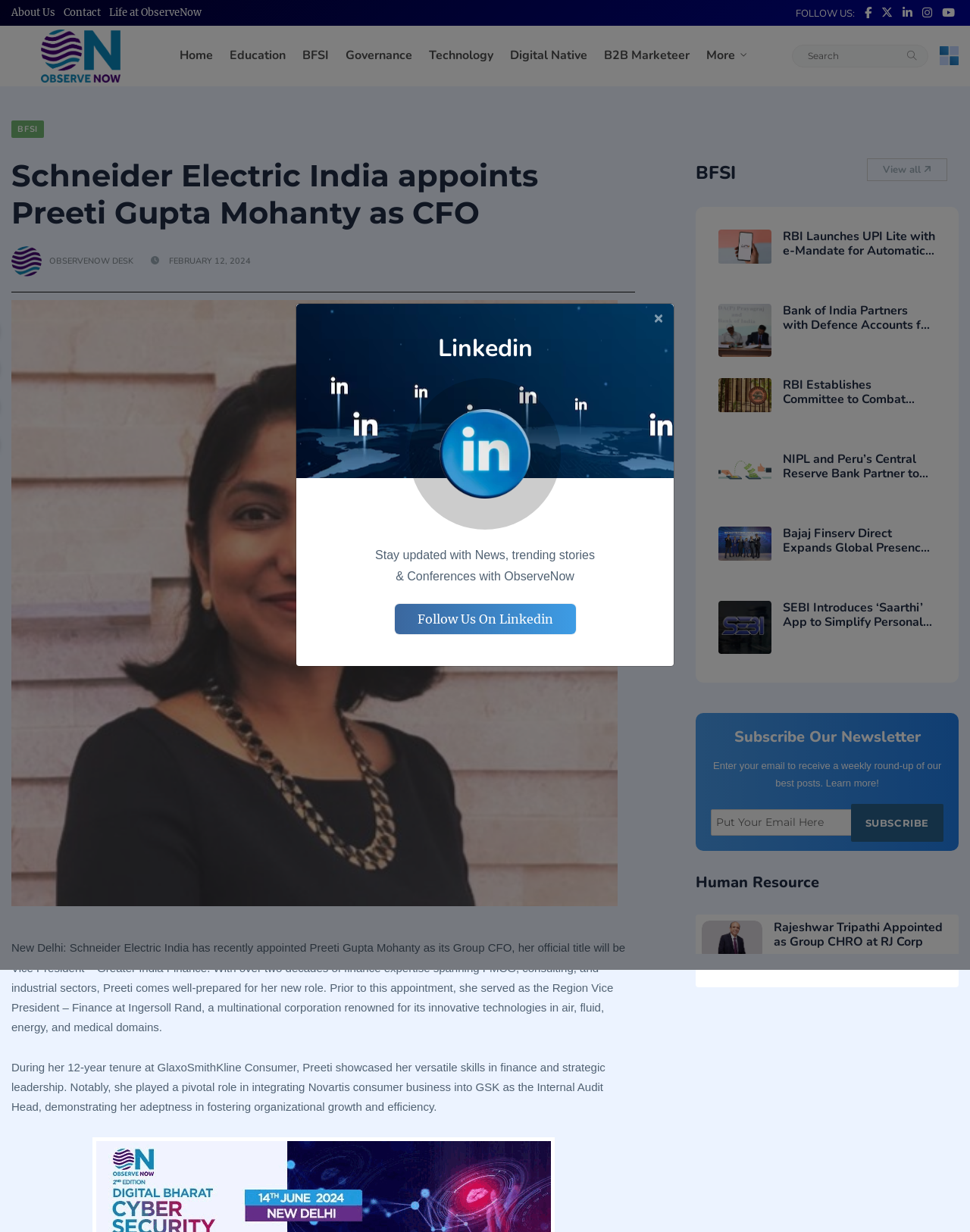Locate the bounding box coordinates of the region to be clicked to comply with the following instruction: "Click on About Us". The coordinates must be four float numbers between 0 and 1, in the form [left, top, right, bottom].

[0.012, 0.005, 0.057, 0.015]